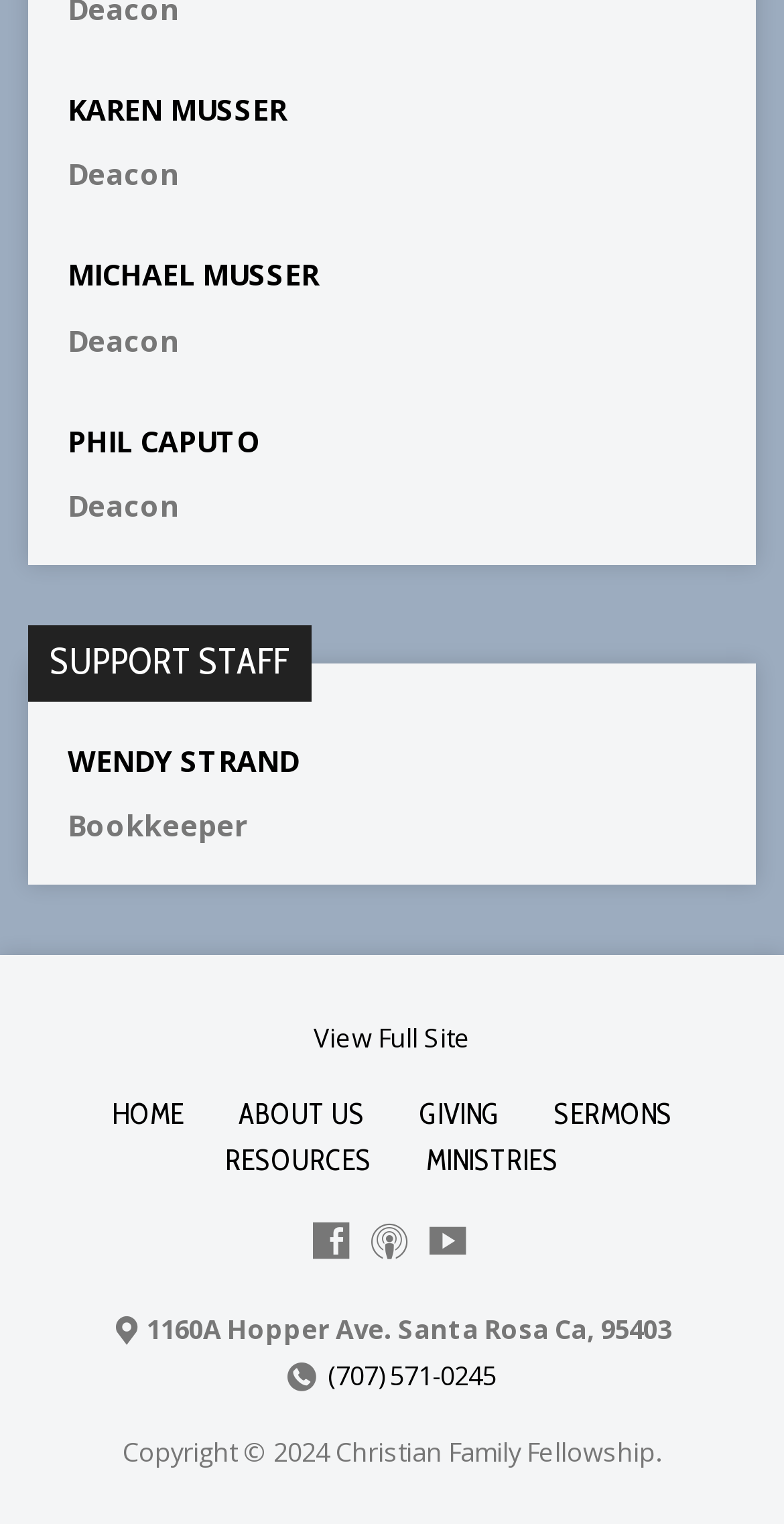Highlight the bounding box coordinates of the element that should be clicked to carry out the following instruction: "View full site". The coordinates must be given as four float numbers ranging from 0 to 1, i.e., [left, top, right, bottom].

[0.4, 0.666, 0.6, 0.697]